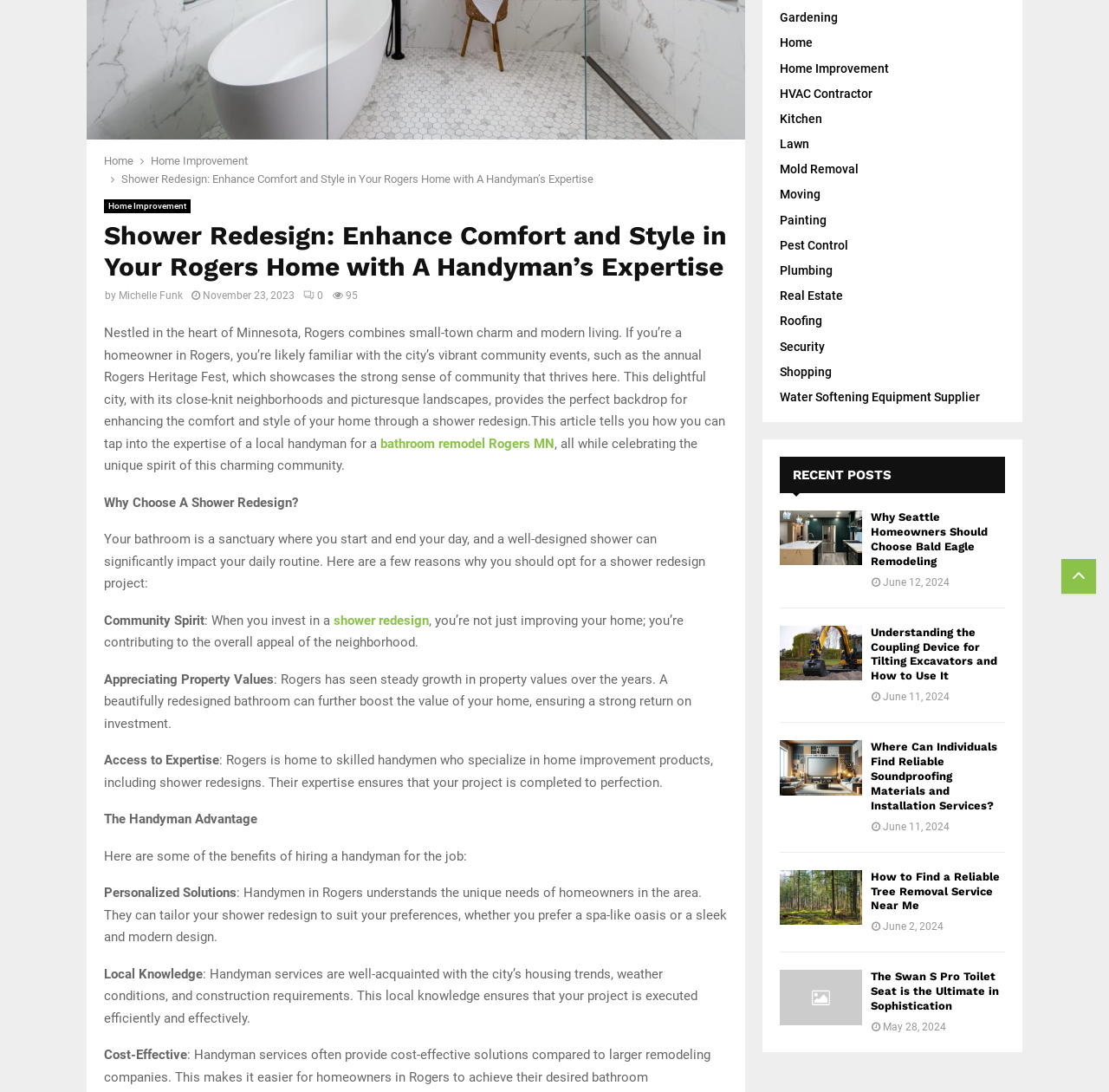Locate and provide the bounding box coordinates for the HTML element that matches this description: "Water Softening Equipment Supplier".

[0.703, 0.357, 0.884, 0.37]